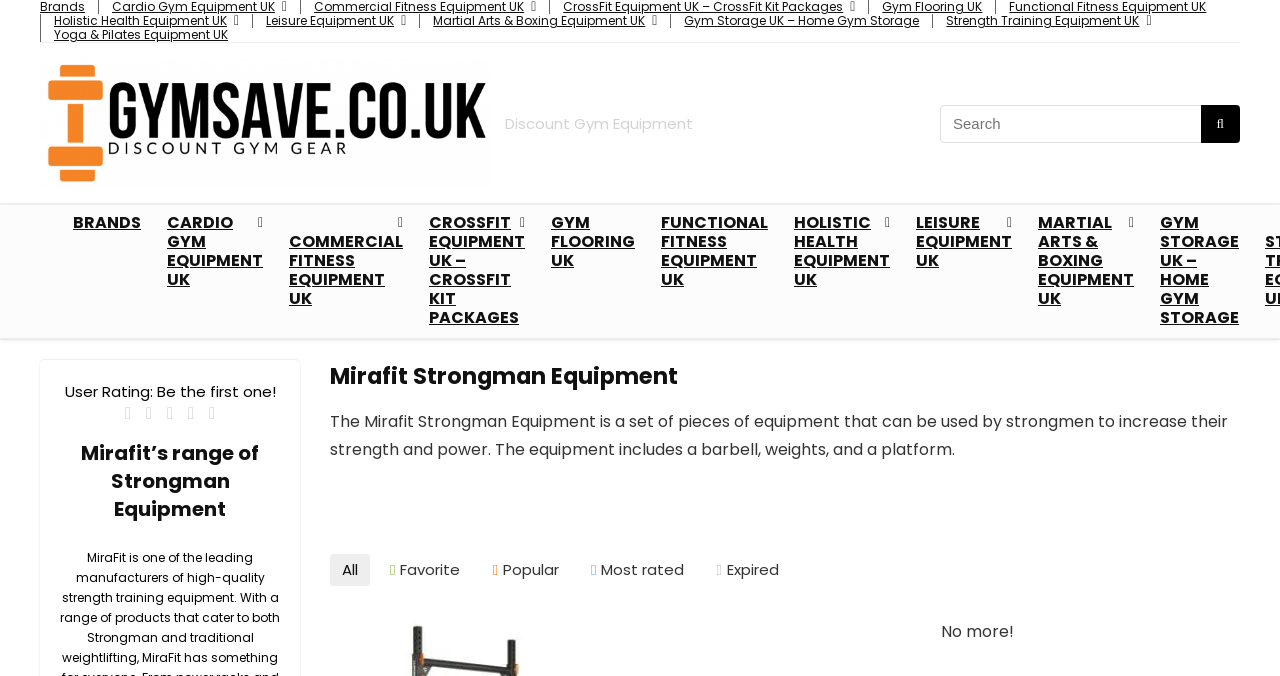Determine the bounding box coordinates of the UI element that matches the following description: "name="s" placeholder="Search"". The coordinates should be four float numbers between 0 and 1 in the format [left, top, right, bottom].

[0.734, 0.086, 0.969, 0.142]